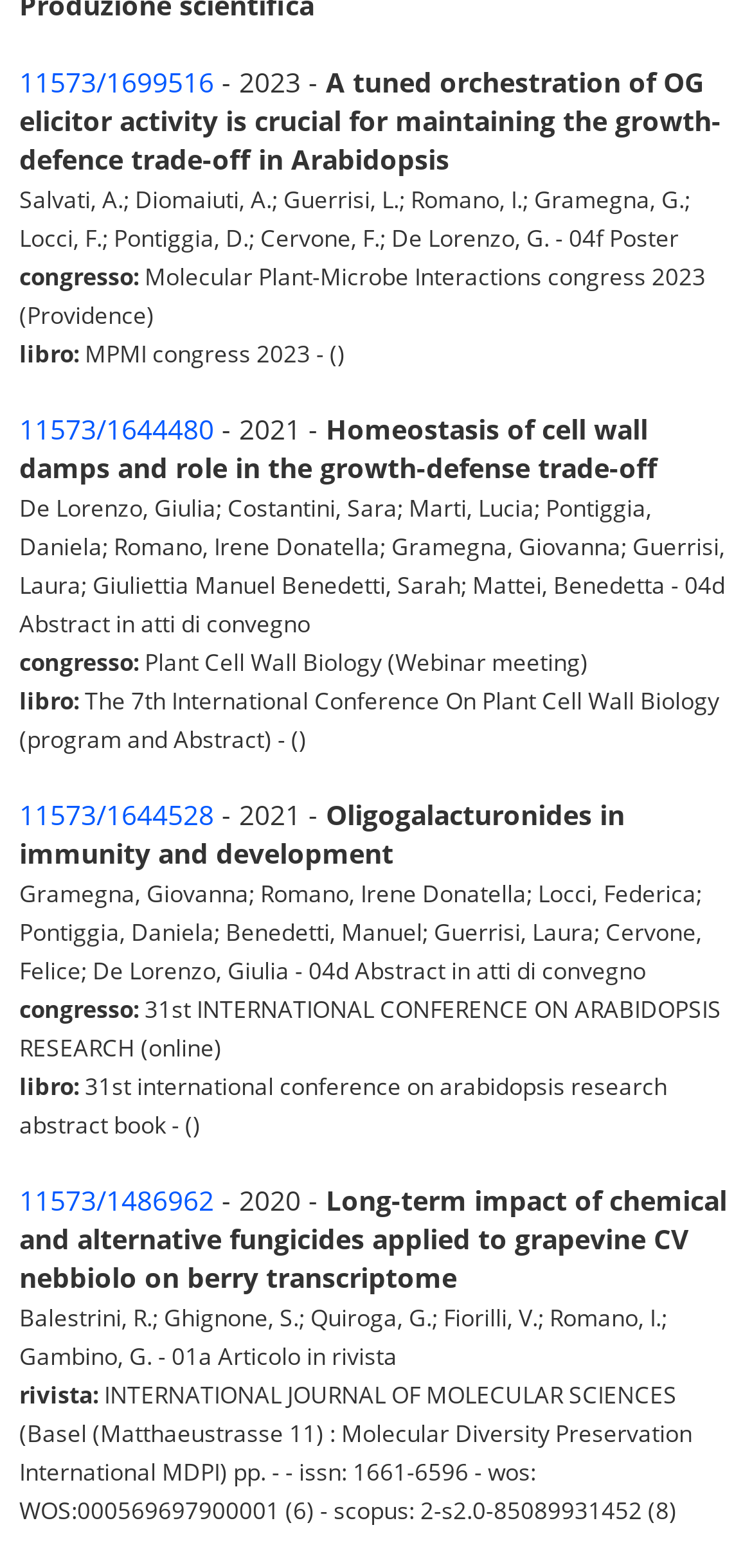Given the description: "11573/1486962", determine the bounding box coordinates of the UI element. The coordinates should be formatted as four float numbers between 0 and 1, [left, top, right, bottom].

[0.026, 0.754, 0.285, 0.777]